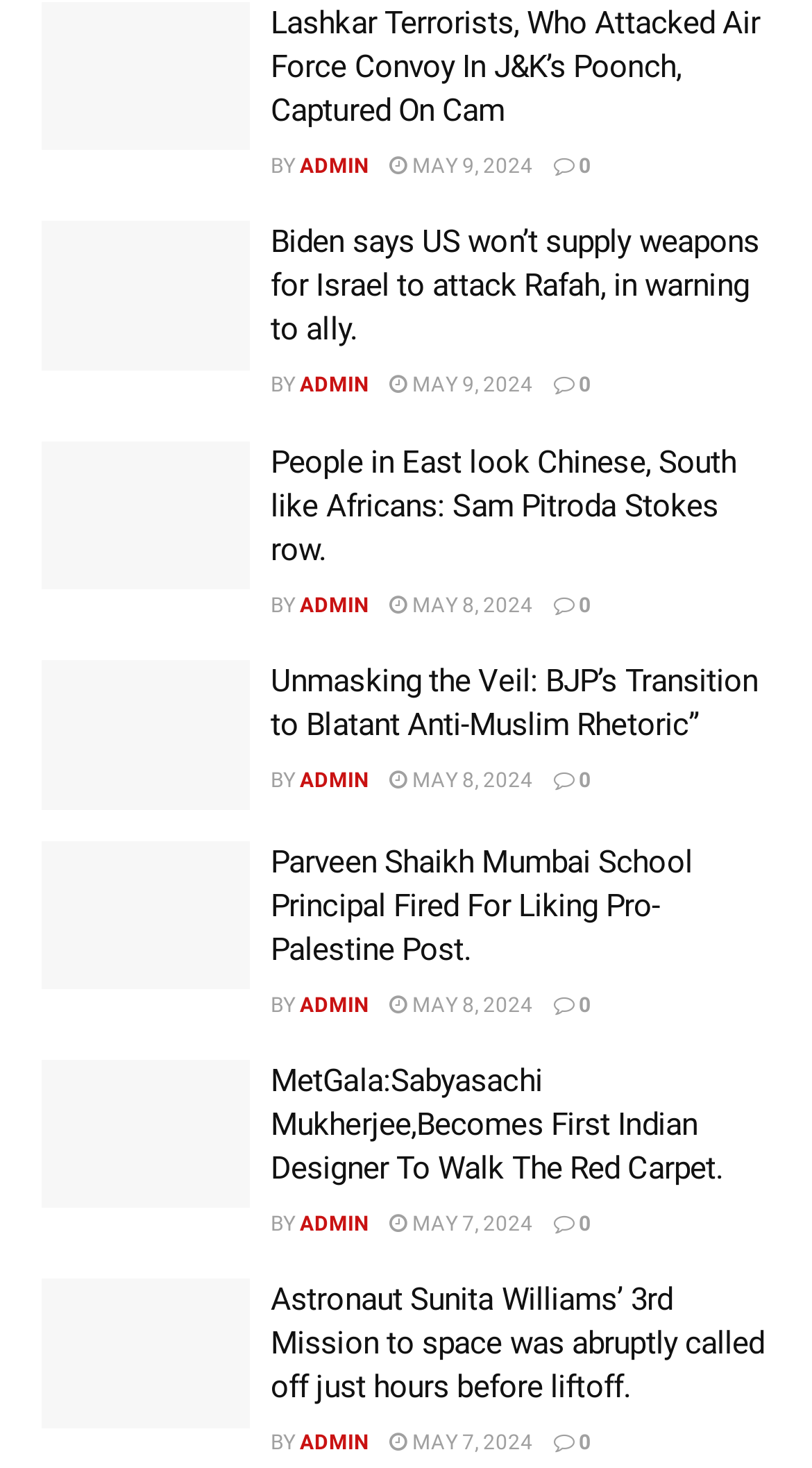What is the date of the latest article?
Using the image as a reference, answer the question with a short word or phrase.

MAY 9, 2024